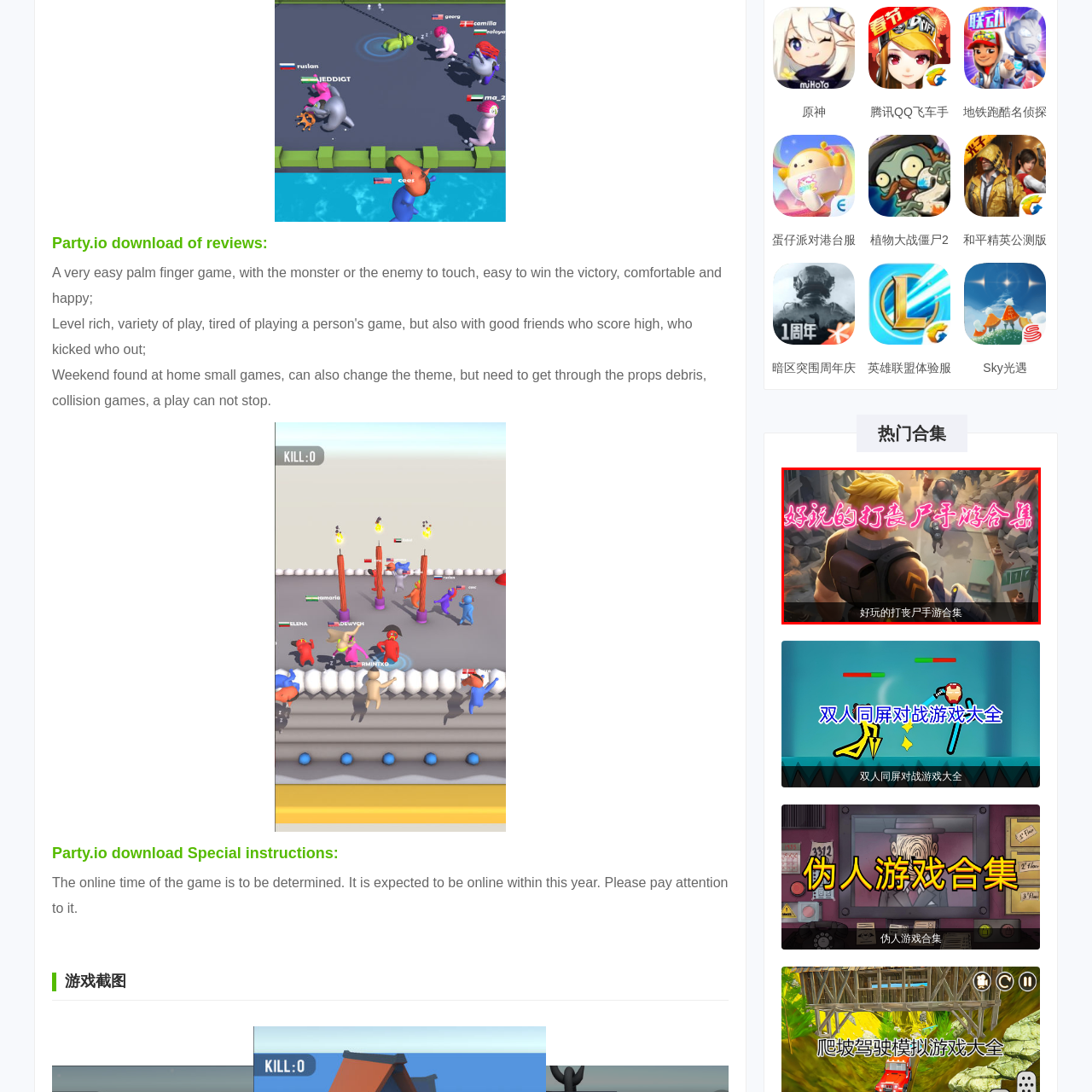What is the character's outfit style? Check the image surrounded by the red bounding box and reply with a single word or a short phrase.

Tactical